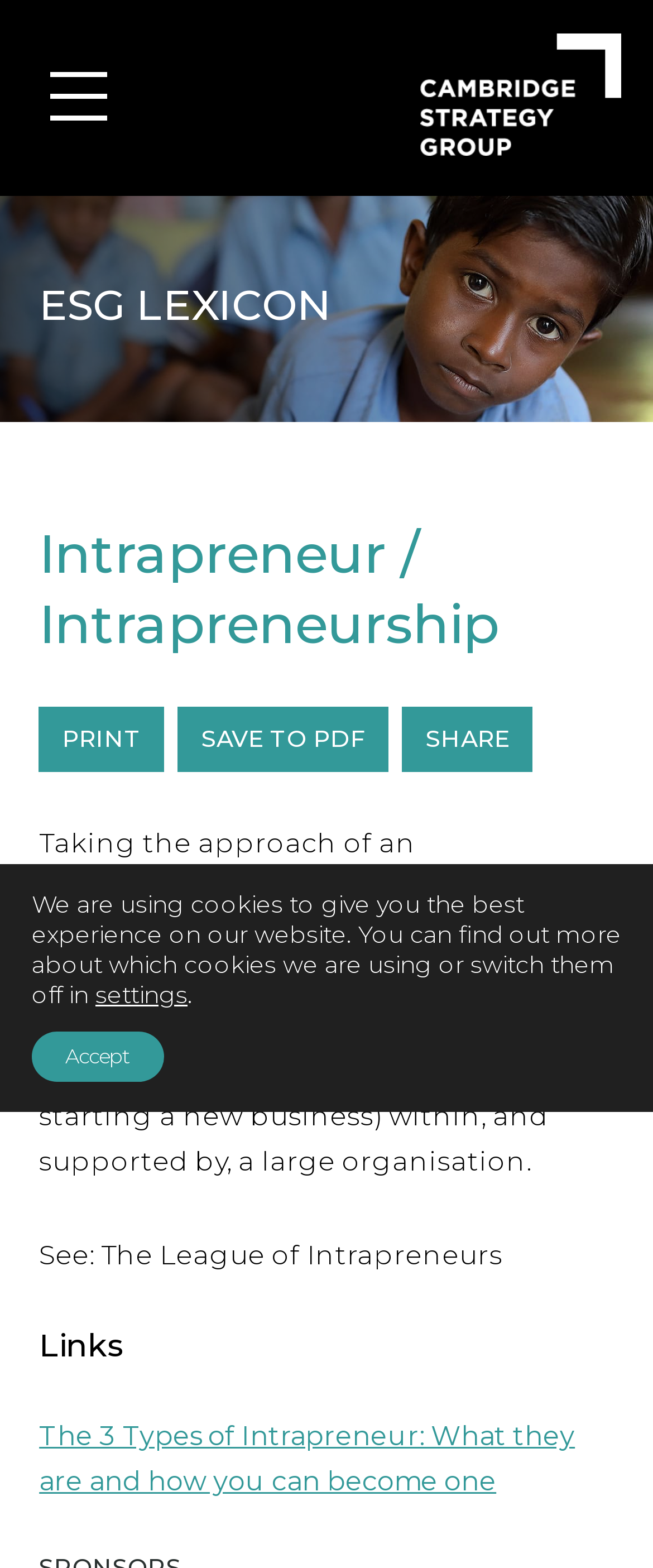Find the UI element described as: "Save to PDF" and predict its bounding box coordinates. Ensure the coordinates are four float numbers between 0 and 1, [left, top, right, bottom].

[0.273, 0.451, 0.596, 0.493]